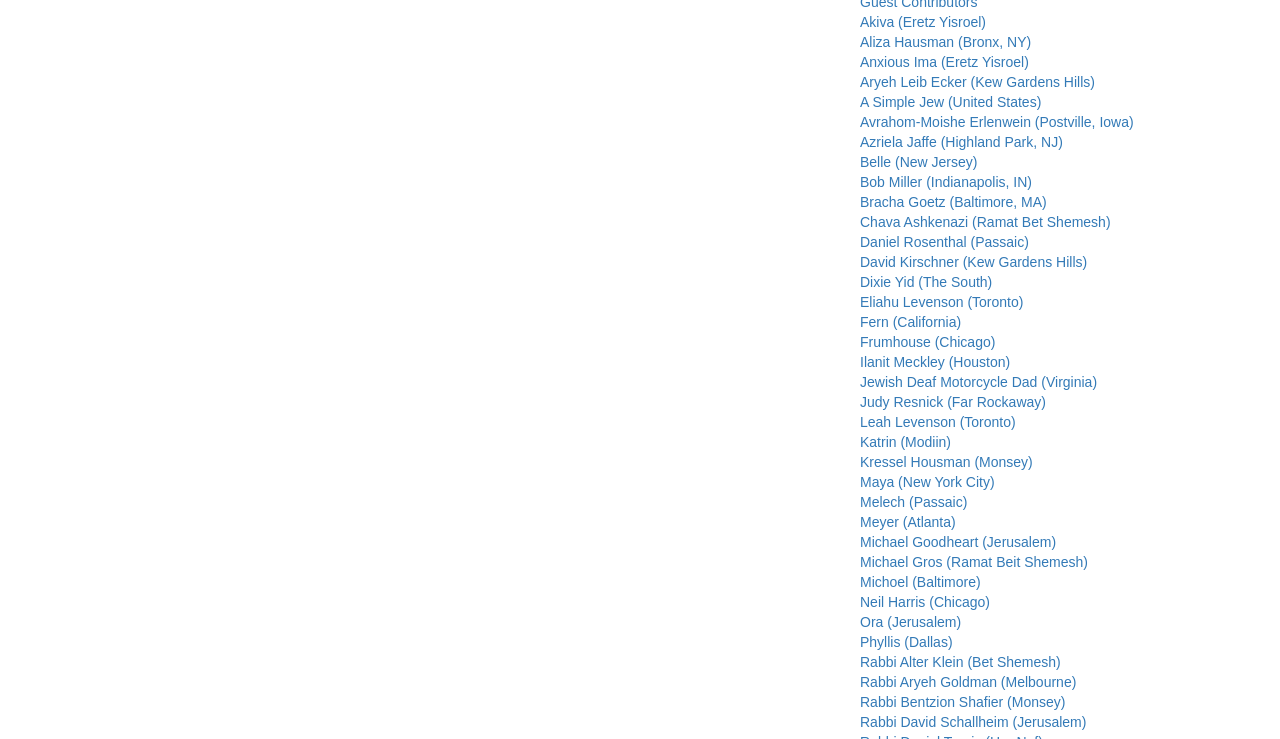Find the bounding box coordinates of the element I should click to carry out the following instruction: "Read Anxious Ima's posts".

[0.672, 0.073, 0.804, 0.094]